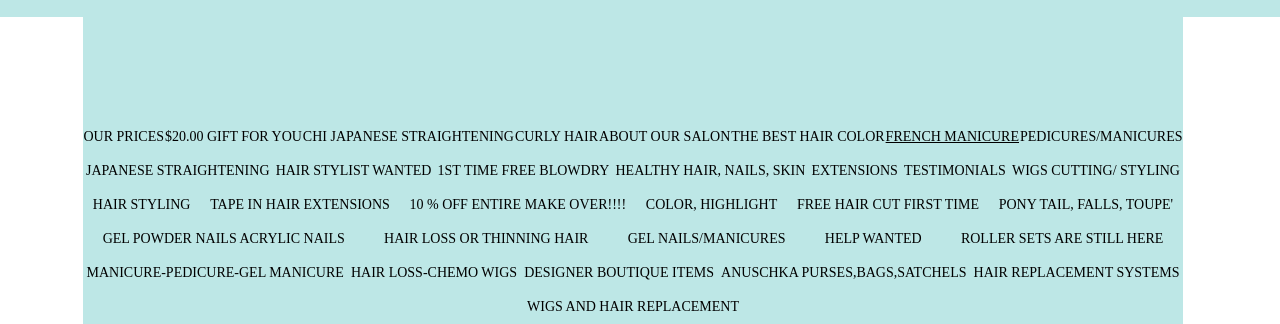Bounding box coordinates are to be given in the format (top-left x, top-left y, bottom-right x, bottom-right y). All values must be floating point numbers between 0 and 1. Provide the bounding box coordinate for the UI element described as: GEL POWDER NAILS ACRYLIC NAILS

[0.065, 0.685, 0.285, 0.79]